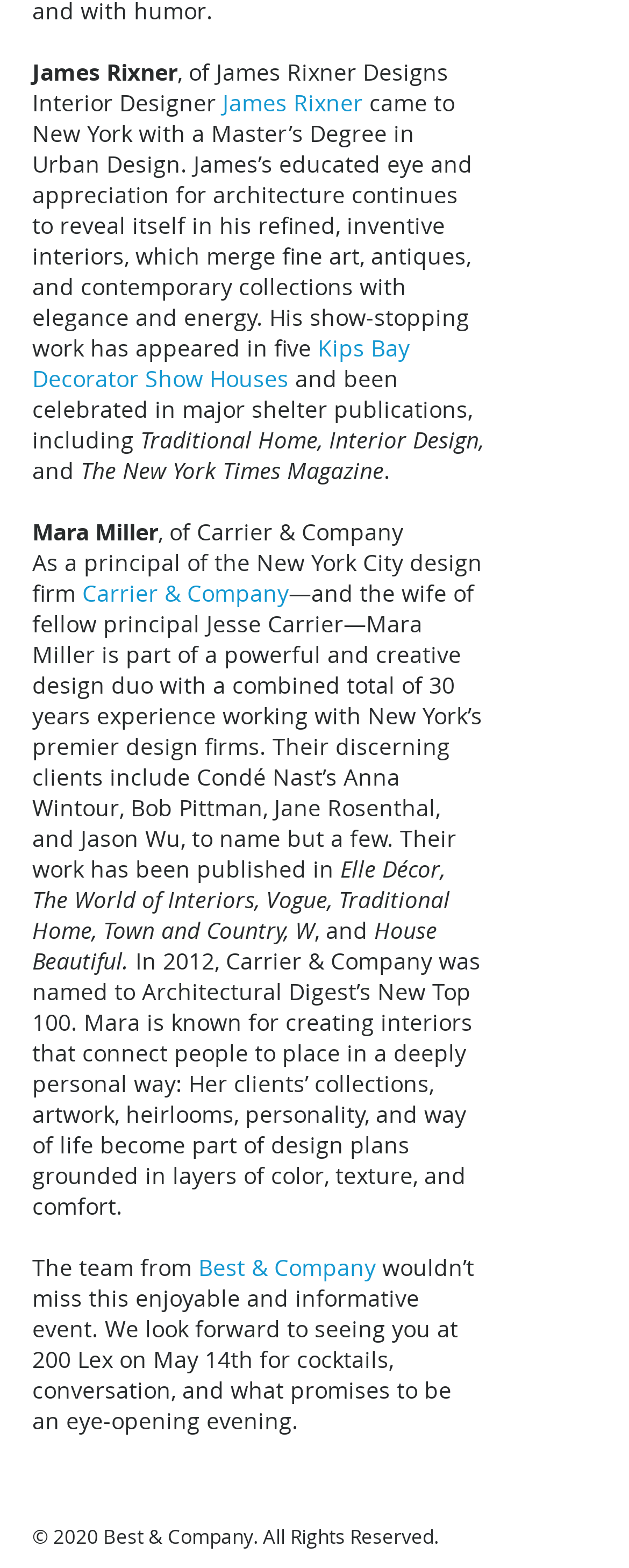Please locate the bounding box coordinates for the element that should be clicked to achieve the following instruction: "Check Carrier & Company's website". Ensure the coordinates are given as four float numbers between 0 and 1, i.e., [left, top, right, bottom].

[0.131, 0.369, 0.459, 0.388]